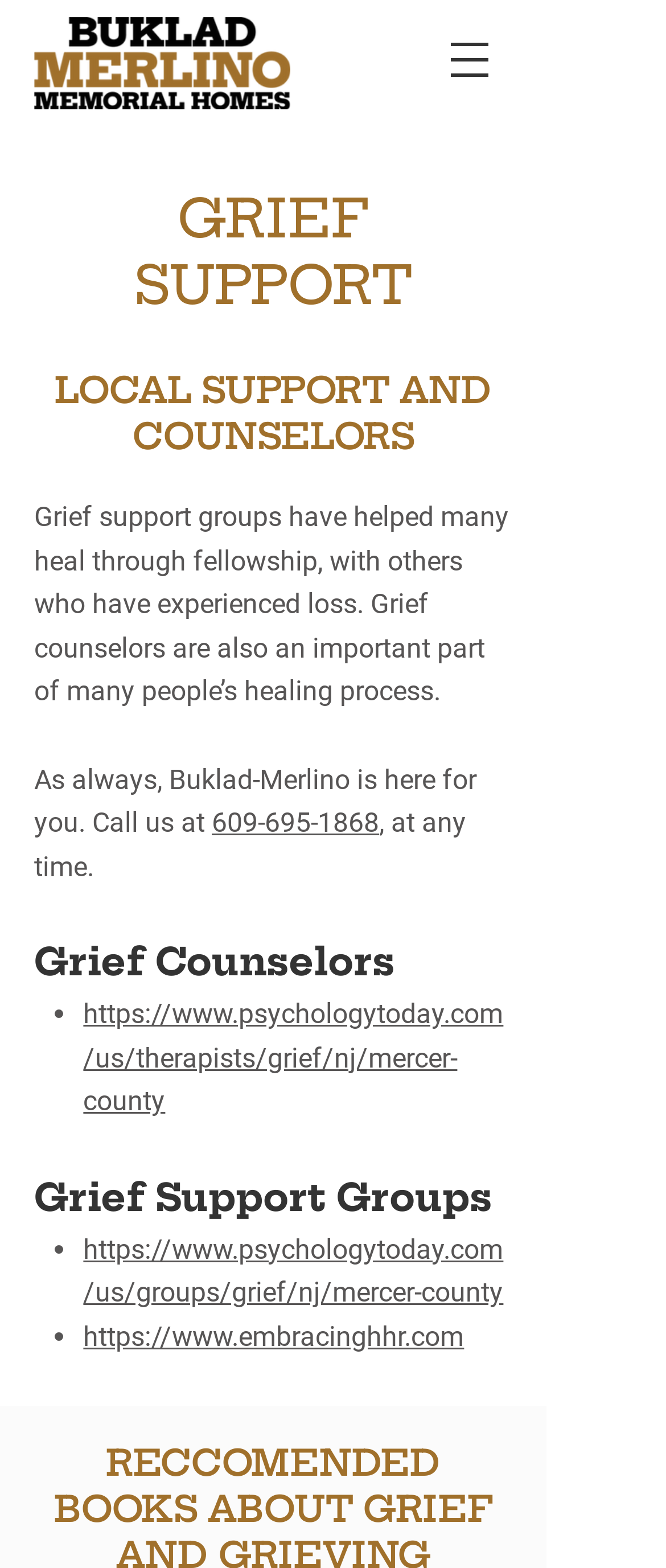What is the phone number to call for support?
Give a single word or phrase answer based on the content of the image.

609-695-1868